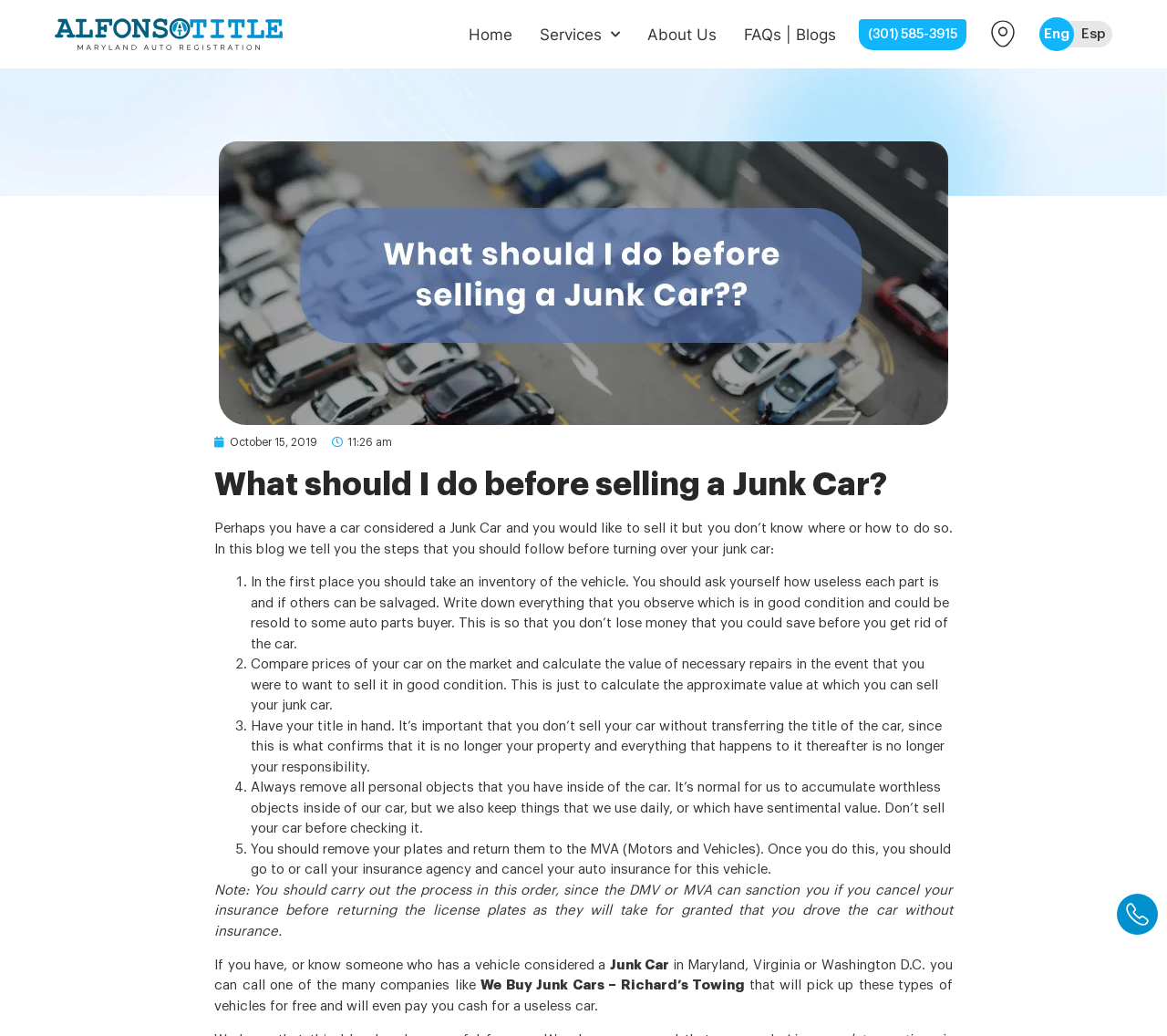Provide the bounding box coordinates for the UI element described in this sentence: "About Us". The coordinates should be four float values between 0 and 1, i.e., [left, top, right, bottom].

[0.555, 0.02, 0.614, 0.046]